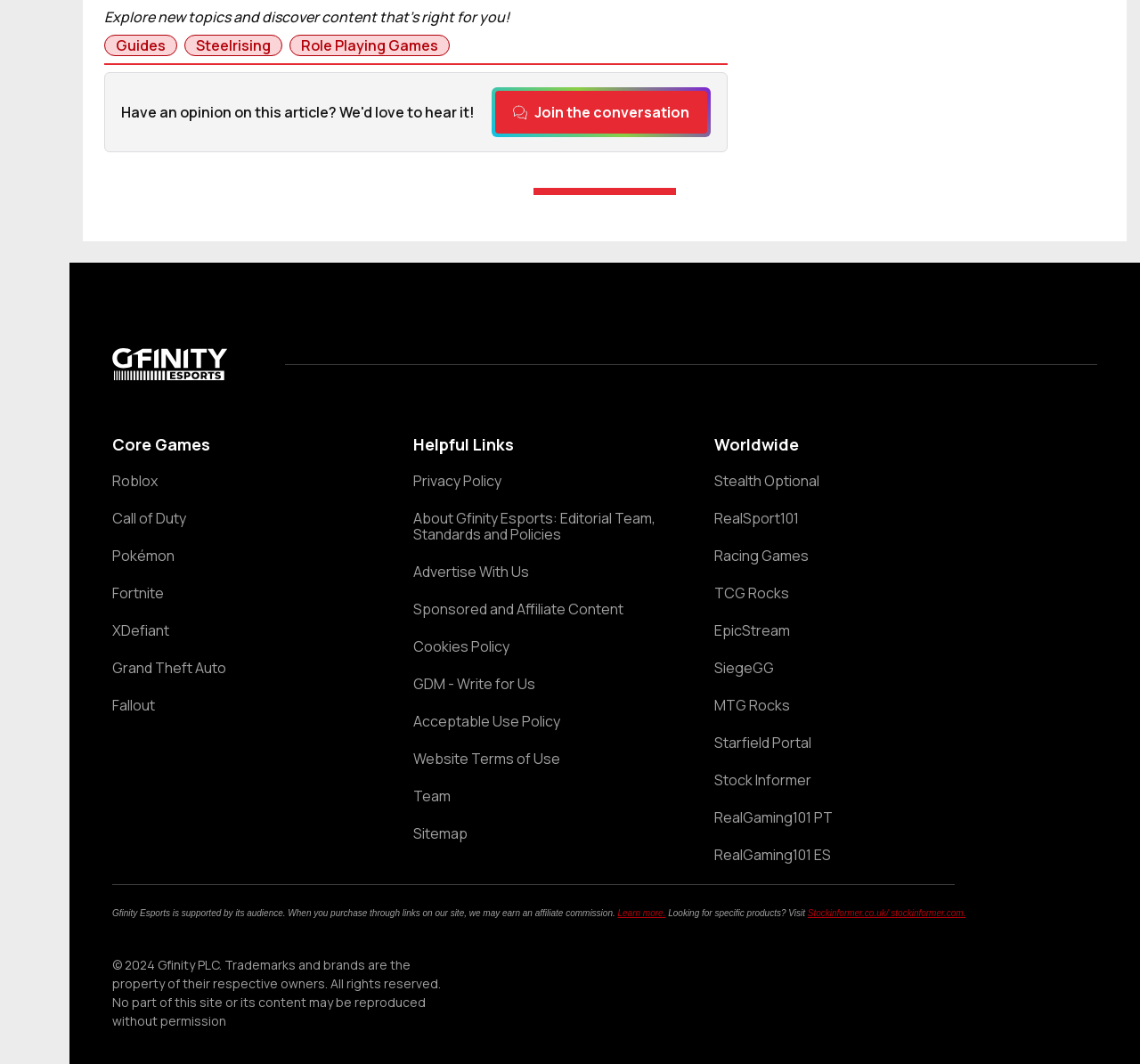Please locate the bounding box coordinates for the element that should be clicked to achieve the following instruction: "Check out 'Stealth Optional'". Ensure the coordinates are given as four float numbers between 0 and 1, i.e., [left, top, right, bottom].

[0.627, 0.445, 0.853, 0.46]